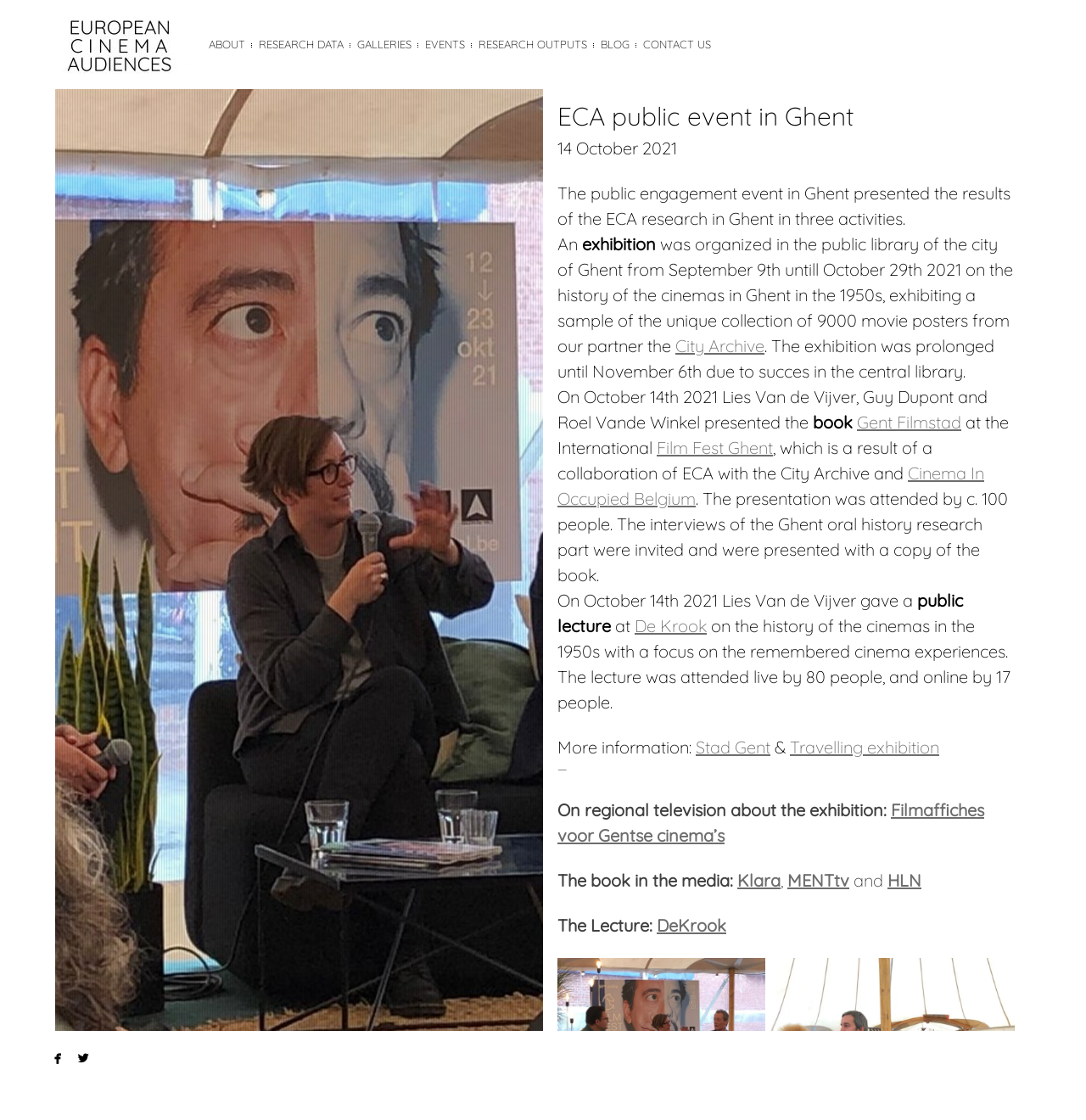Pinpoint the bounding box coordinates of the clickable element to carry out the following instruction: "Visit European Cinema Audiences."

[0.051, 0.0, 0.186, 0.093]